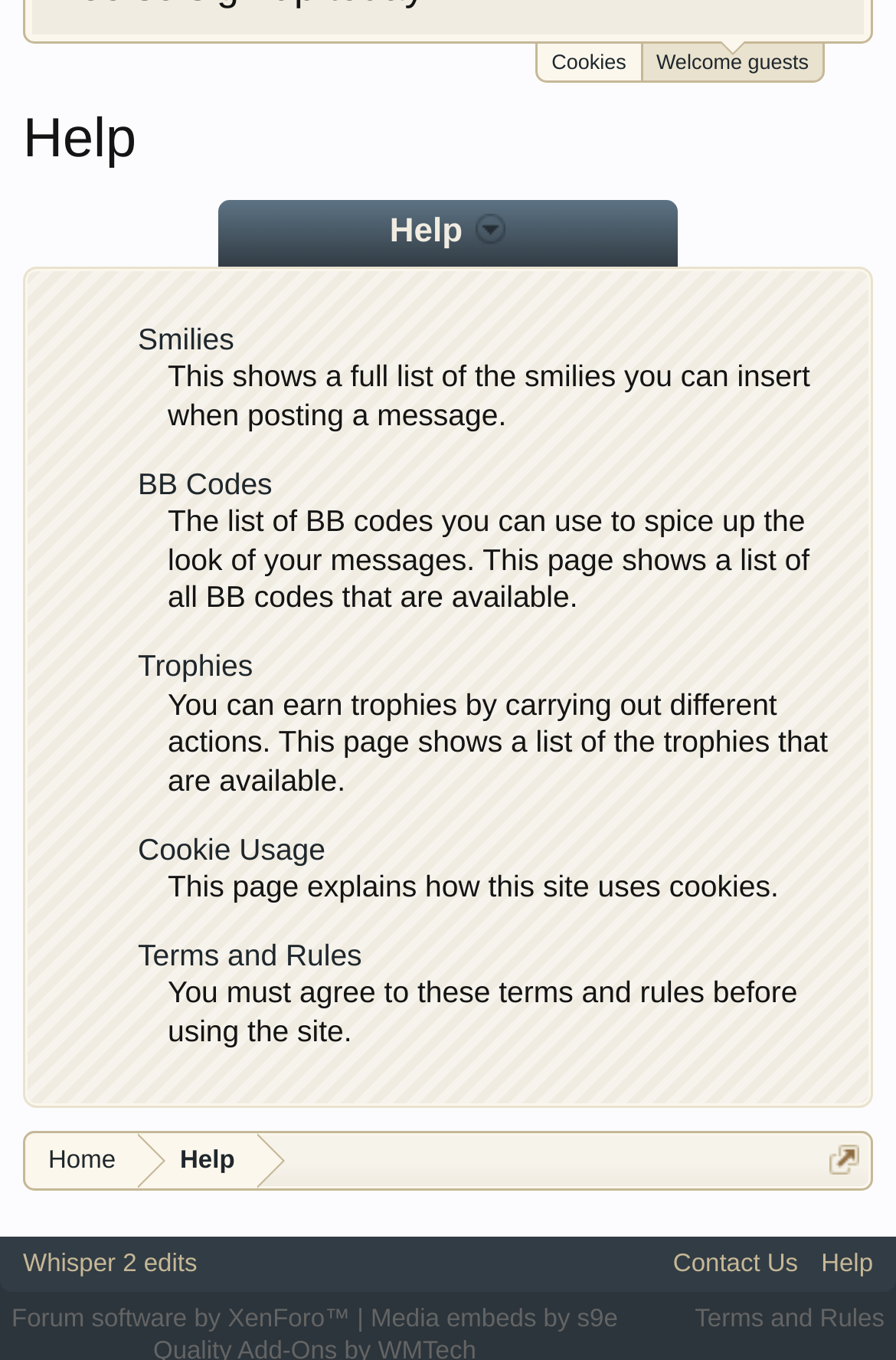Determine the bounding box coordinates of the region to click in order to accomplish the following instruction: "Open quick navigation". Provide the coordinates as four float numbers between 0 and 1, specifically [left, top, right, bottom].

[0.926, 0.841, 0.959, 0.863]